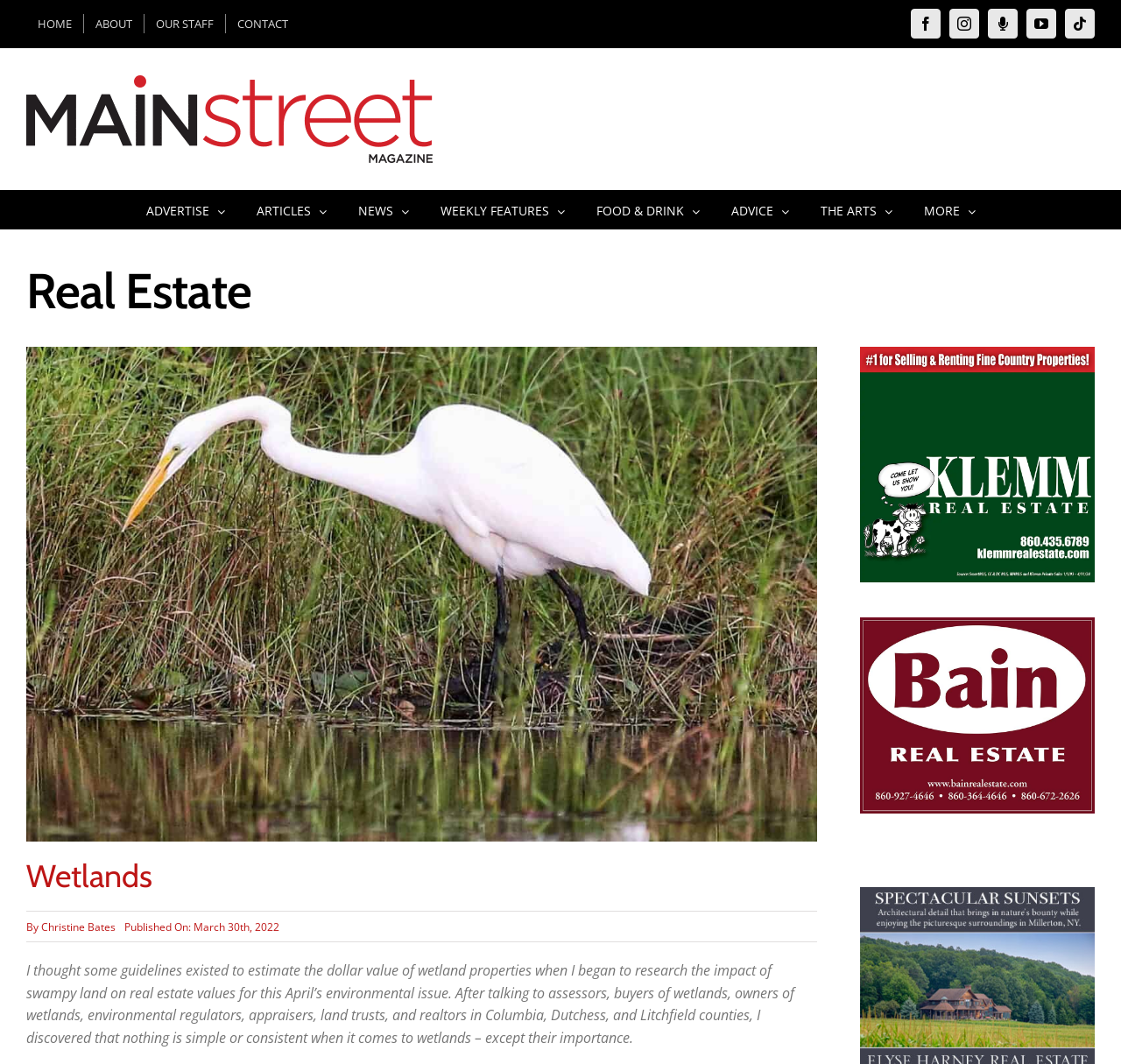Find the bounding box coordinates for the area that must be clicked to perform this action: "Visit the Facebook page".

[0.812, 0.008, 0.839, 0.036]